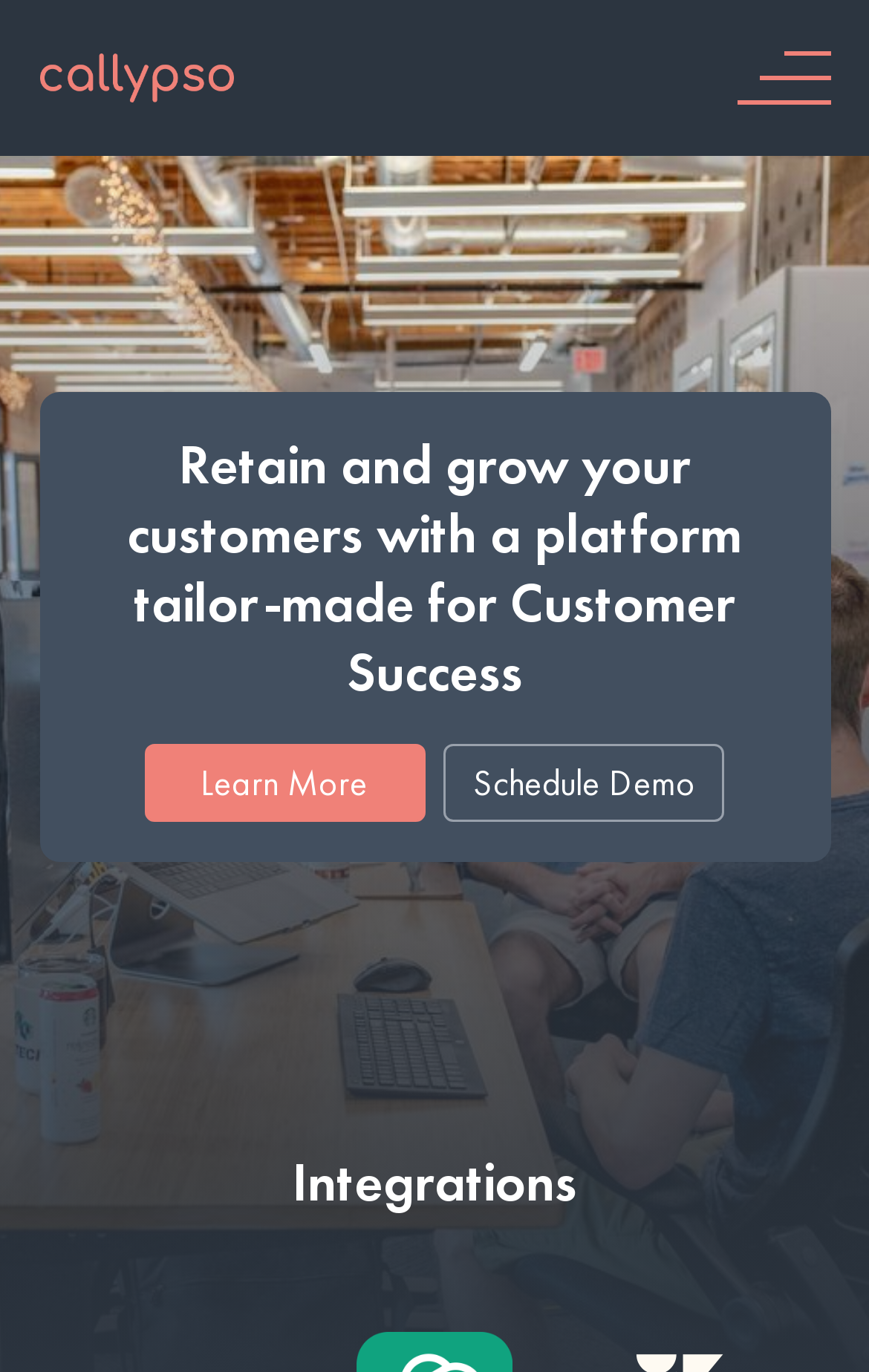Answer in one word or a short phrase: 
What are the two call-to-actions on the page?

Learn More, Schedule Demo